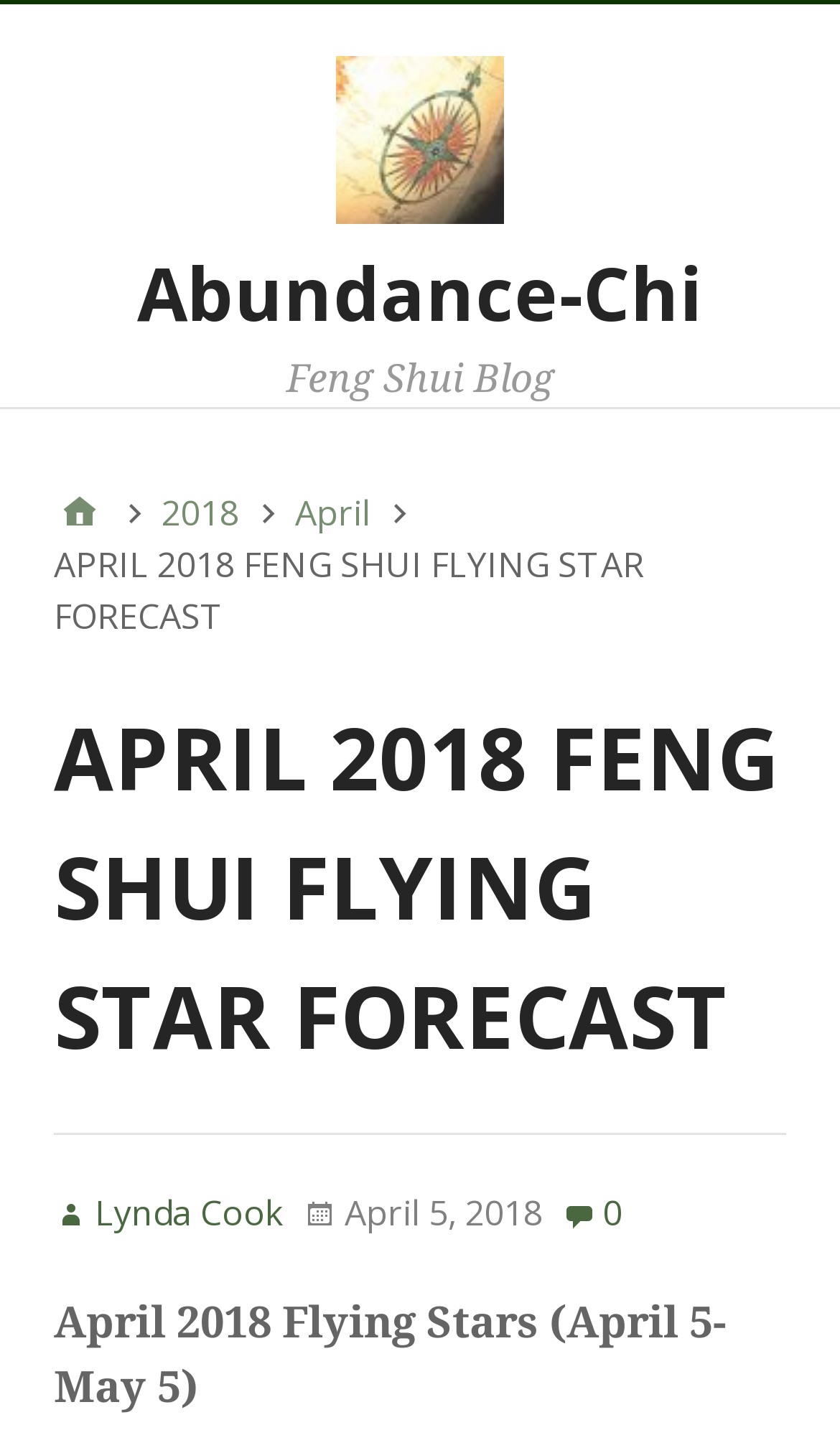Answer the question below using just one word or a short phrase: 
How many links are in the breadcrumbs navigation?

3